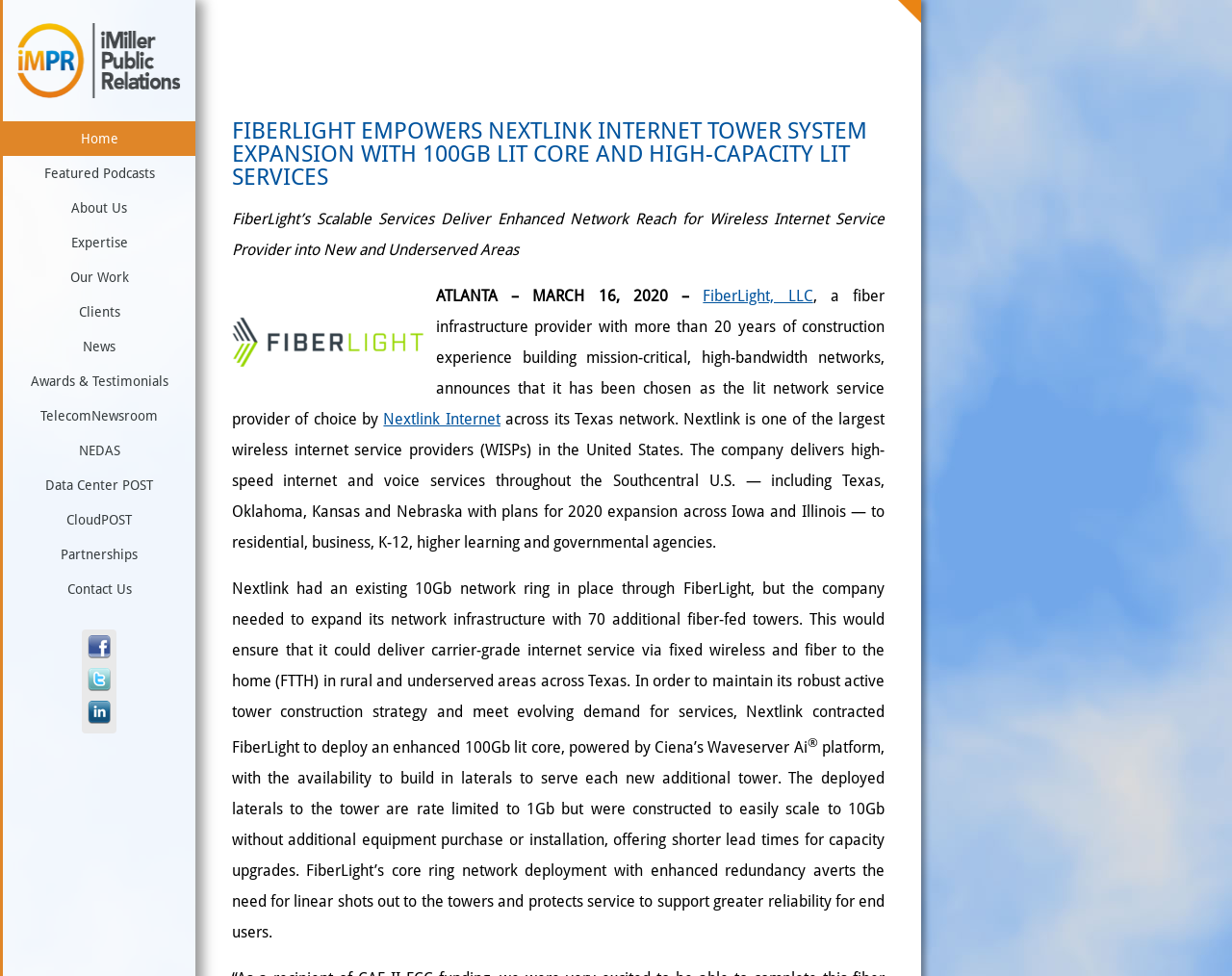What is the purpose of FiberLight's core ring network deployment?
Use the information from the image to give a detailed answer to the question.

The webpage explains that FiberLight's core ring network deployment with enhanced redundancy averts the need for linear shots out to the towers and protects service to support greater reliability for end users.